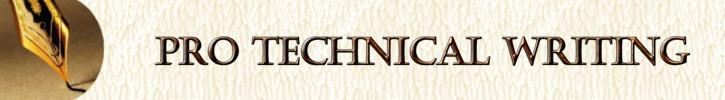Please provide a brief answer to the question using only one word or phrase: 
What is the background of the banner?

Subtle textured pattern